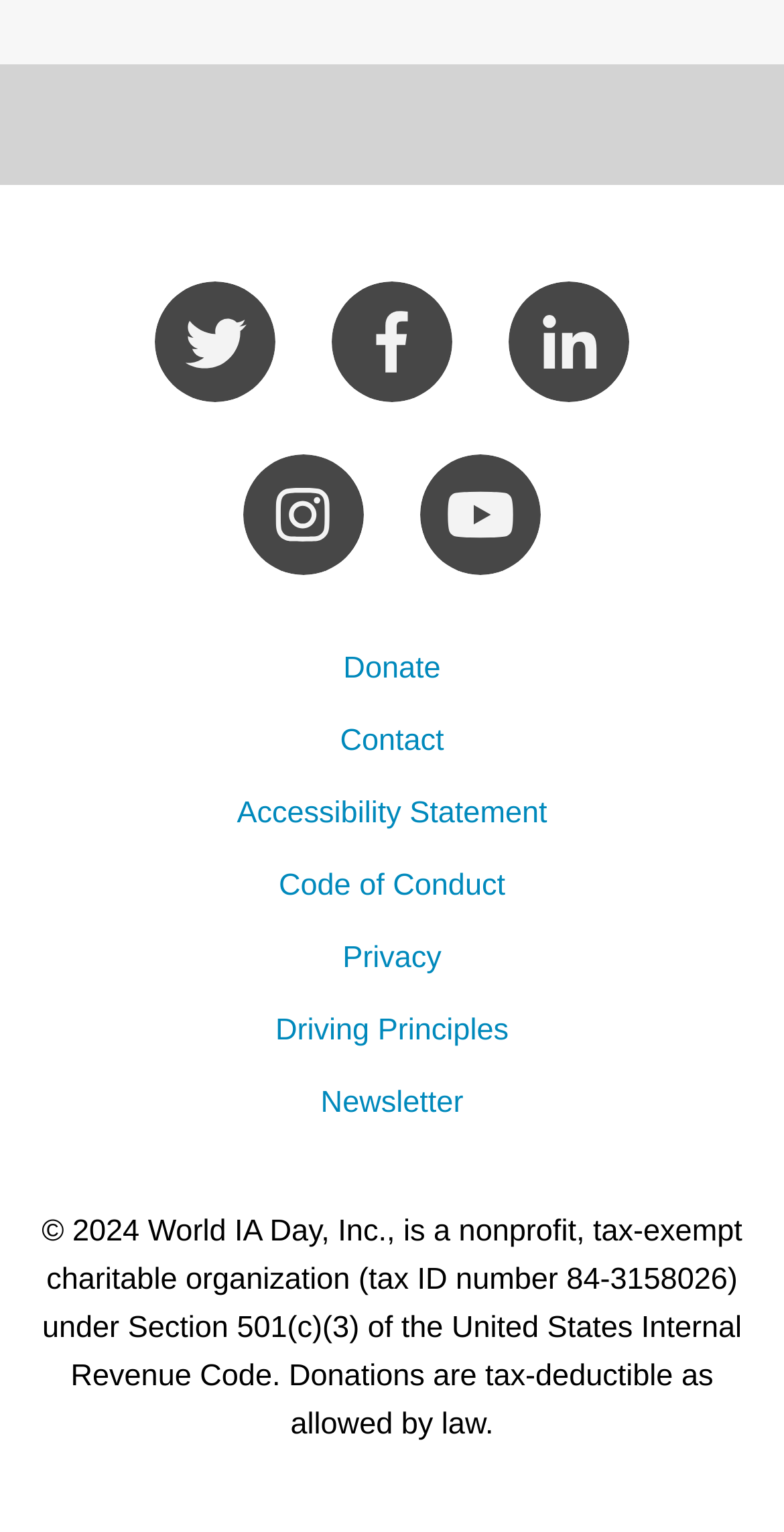Please provide a brief answer to the question using only one word or phrase: 
What is the tax ID number of World IA Day, Inc.?

84-3158026